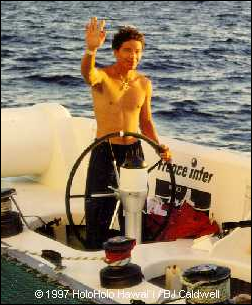Give a detailed account of the visual content in the image.

The image captures a moment at sea where a shirtless individual is waving from the steering wheel of a boat, exuding enthusiasm and a sense of adventure. The backdrop features a shimmering expanse of water under a golden-hued sky, hinting at either dawn or dusk, which adds a warm glow to the scene. The vessel itself appears well-equipped, with various controls and gear visible, reflecting the spirit of maritime exploration. The image is likely associated with a narrative of sailing challenges and experiences, emphasizing camaraderie and teamwork, reminiscent of sailing adventures described in accompanying texts about participation in events like The Race down under and the unique experiences in Tahiti. The caption suggests a celebration of sailing culture and the joy of being part of a dedicated crew.